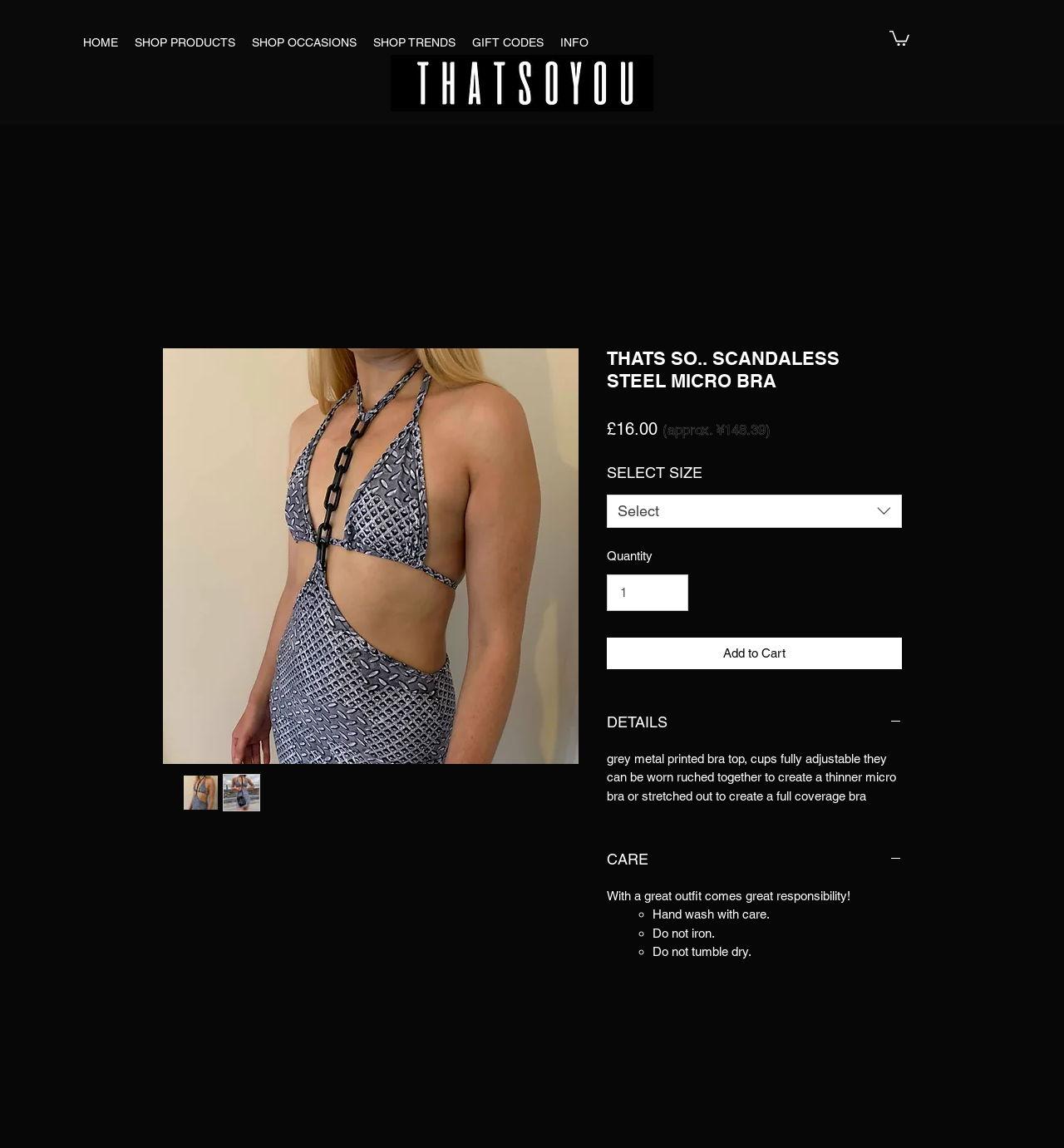Could you identify the text that serves as the heading for this webpage?

THATS SO.. SCANDALESS STEEL MICRO BRA